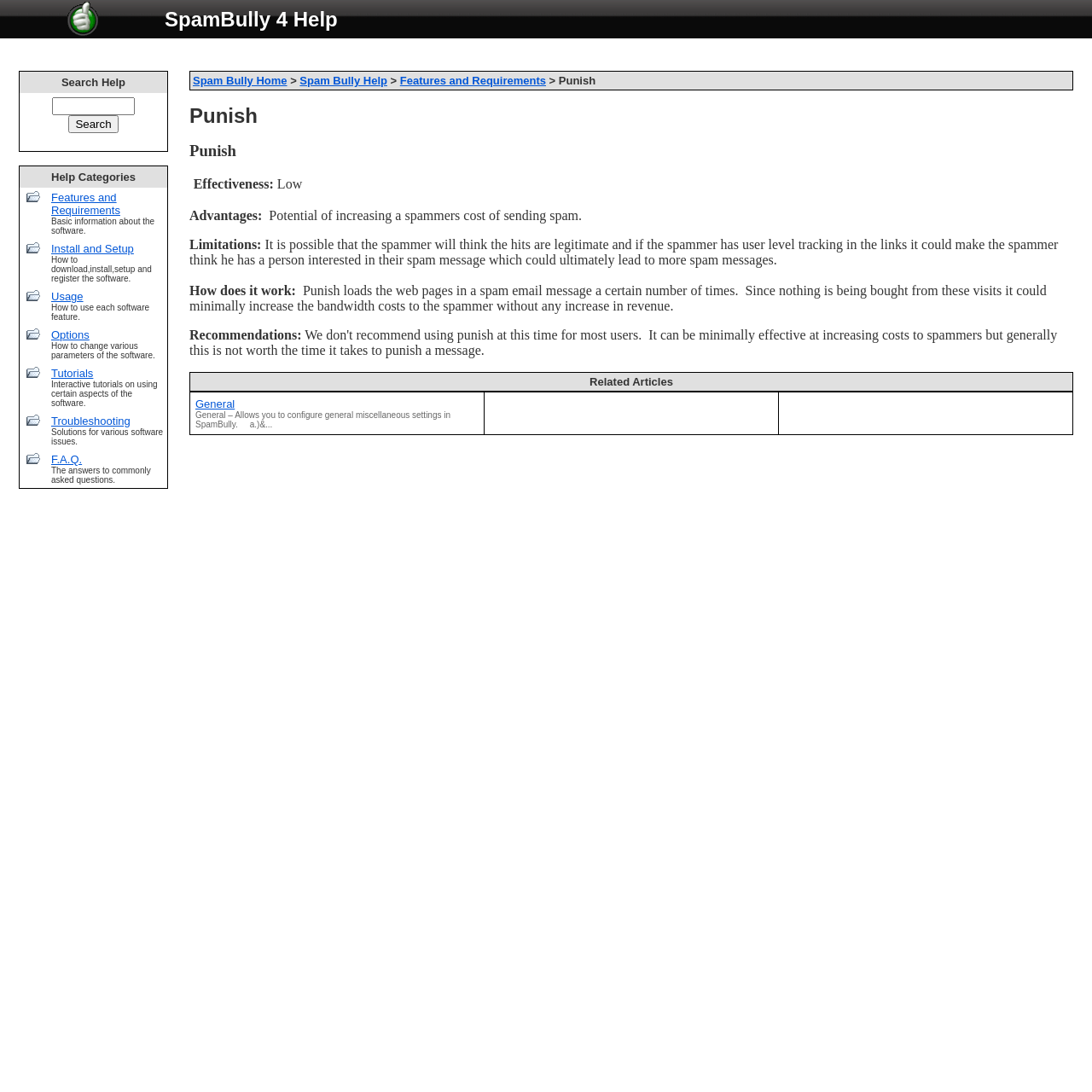What is the purpose of the Punish feature?
Provide an in-depth and detailed answer to the question.

The Punish feature is designed to increase the cost of sending spam messages to spammers by loading the web pages in a spam email message a certain number of times, thereby increasing their bandwidth costs without generating any revenue.